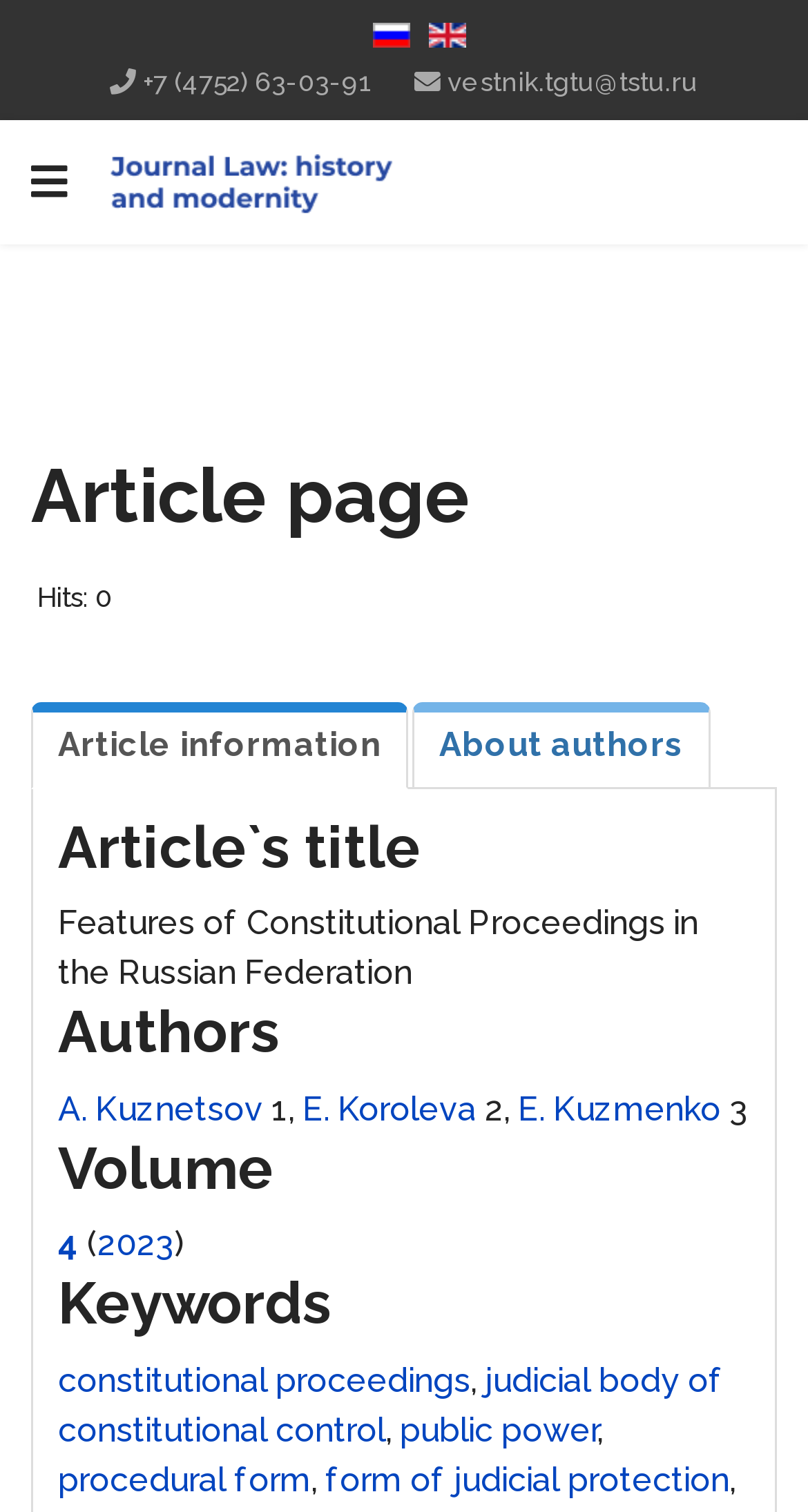Respond with a single word or phrase for the following question: 
How many authors are there for this article?

3